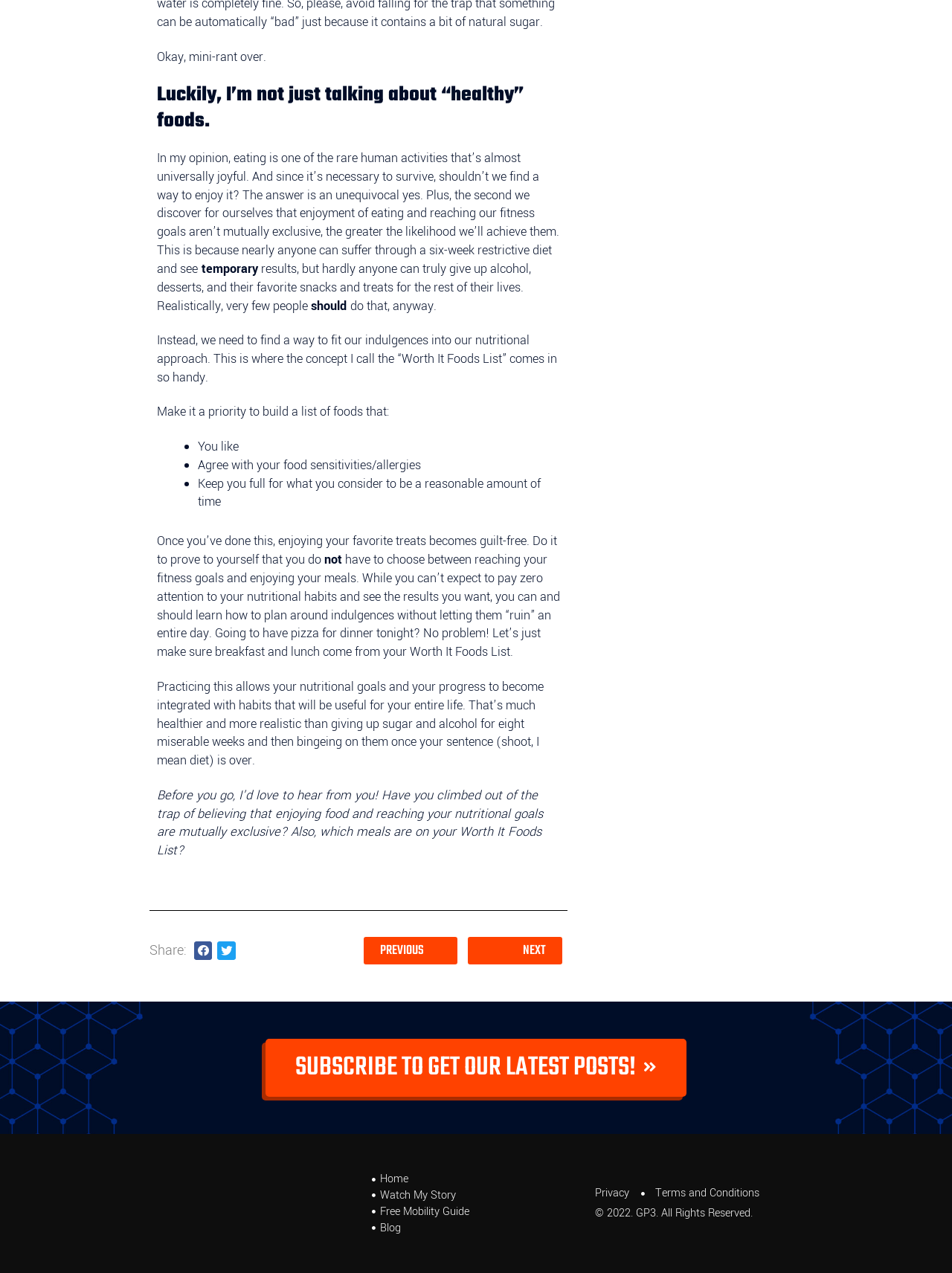Answer the following query concisely with a single word or phrase:
What is the copyright year mentioned at the bottom of the page?

2022